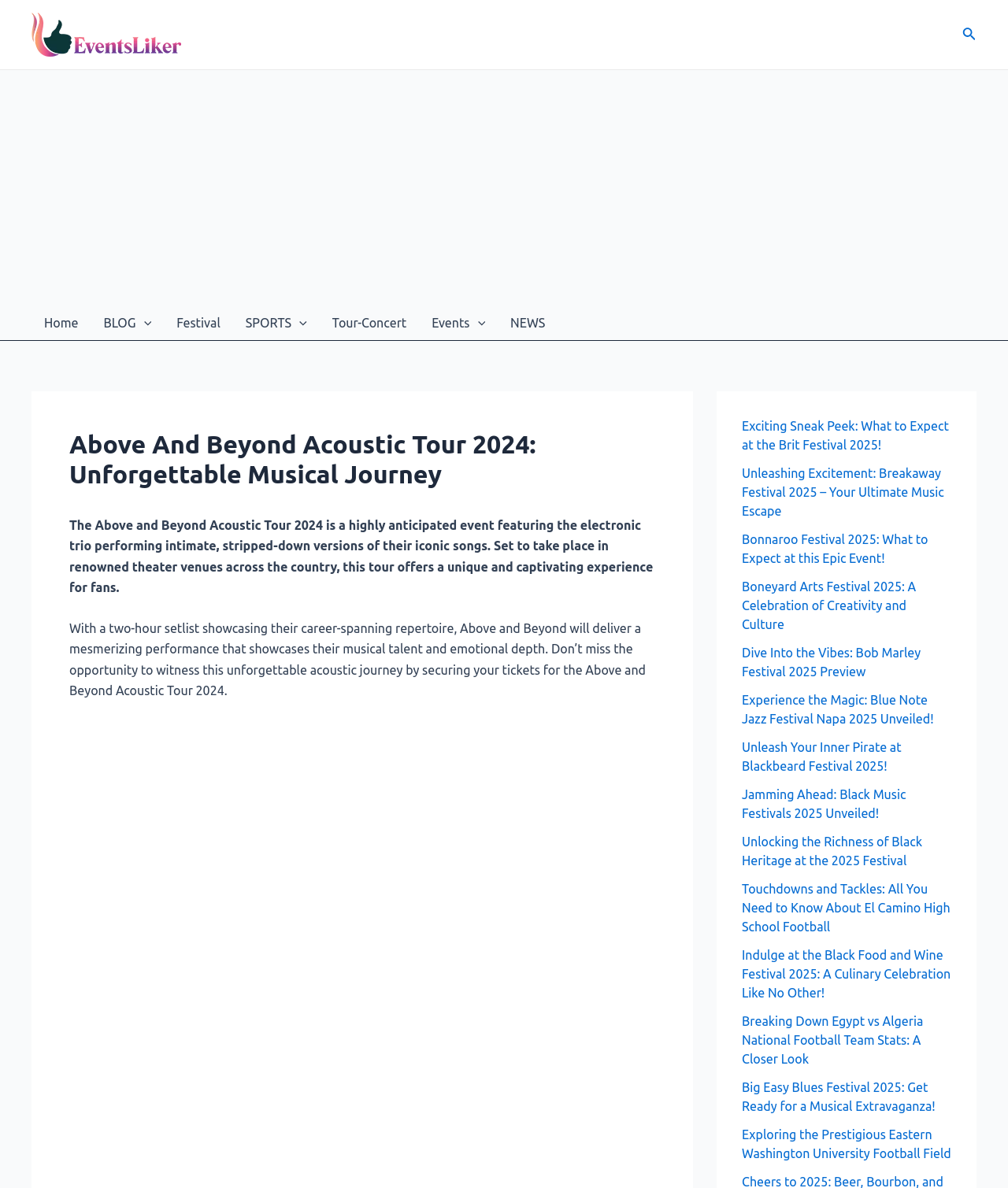What type of event is the Above and Beyond Acoustic Tour 2024?
Look at the screenshot and respond with one word or a short phrase.

Concert